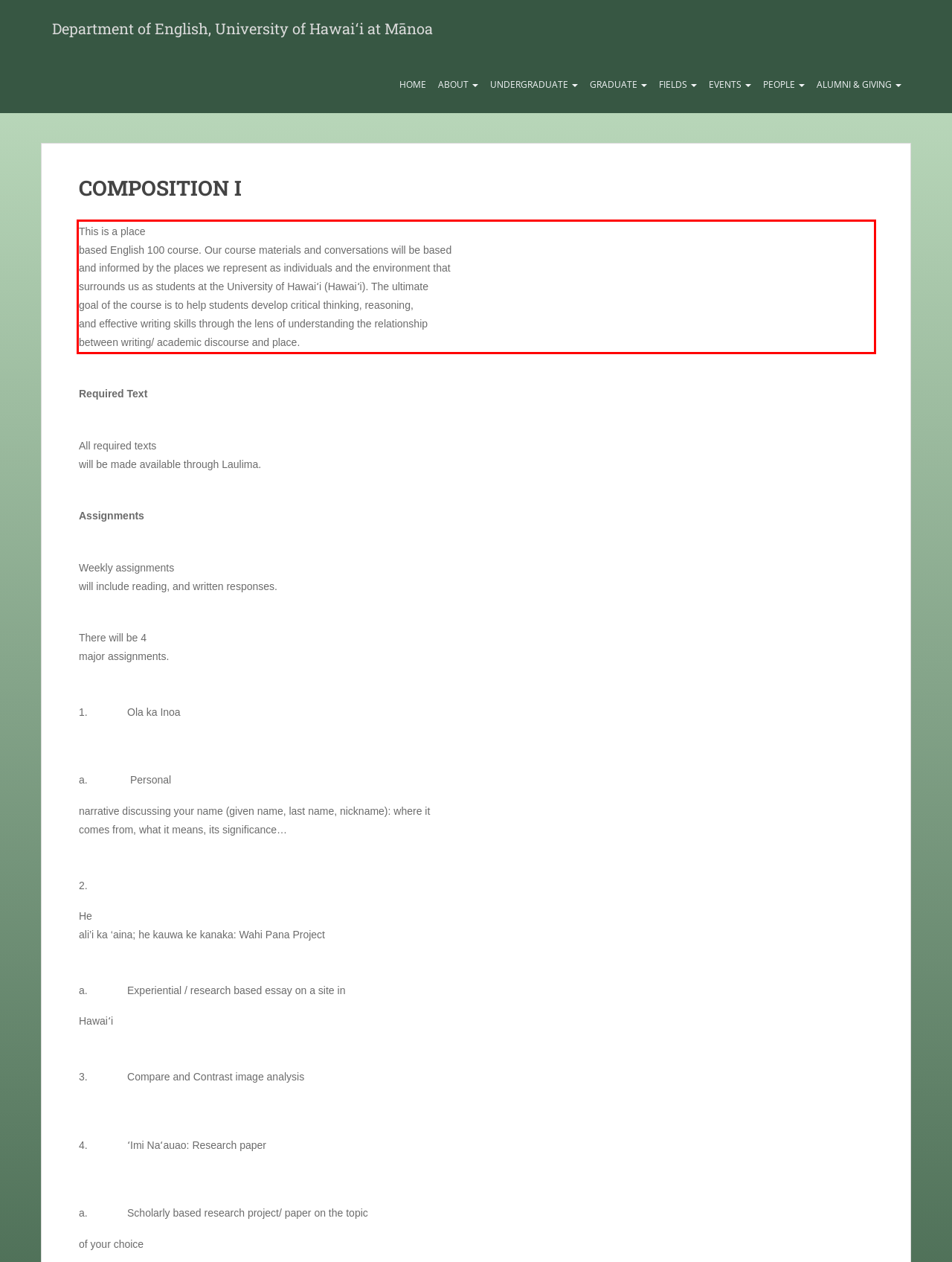Given a screenshot of a webpage with a red bounding box, extract the text content from the UI element inside the red bounding box.

This is a place based English 100 course. Our course materials and conversations will be based and informed by the places we represent as individuals and the environment that surrounds us as students at the University of Hawaiʻi (Hawaiʻi). The ultimate goal of the course is to help students develop critical thinking, reasoning, and effective writing skills through the lens of understanding the relationship between writing/ academic discourse and place.